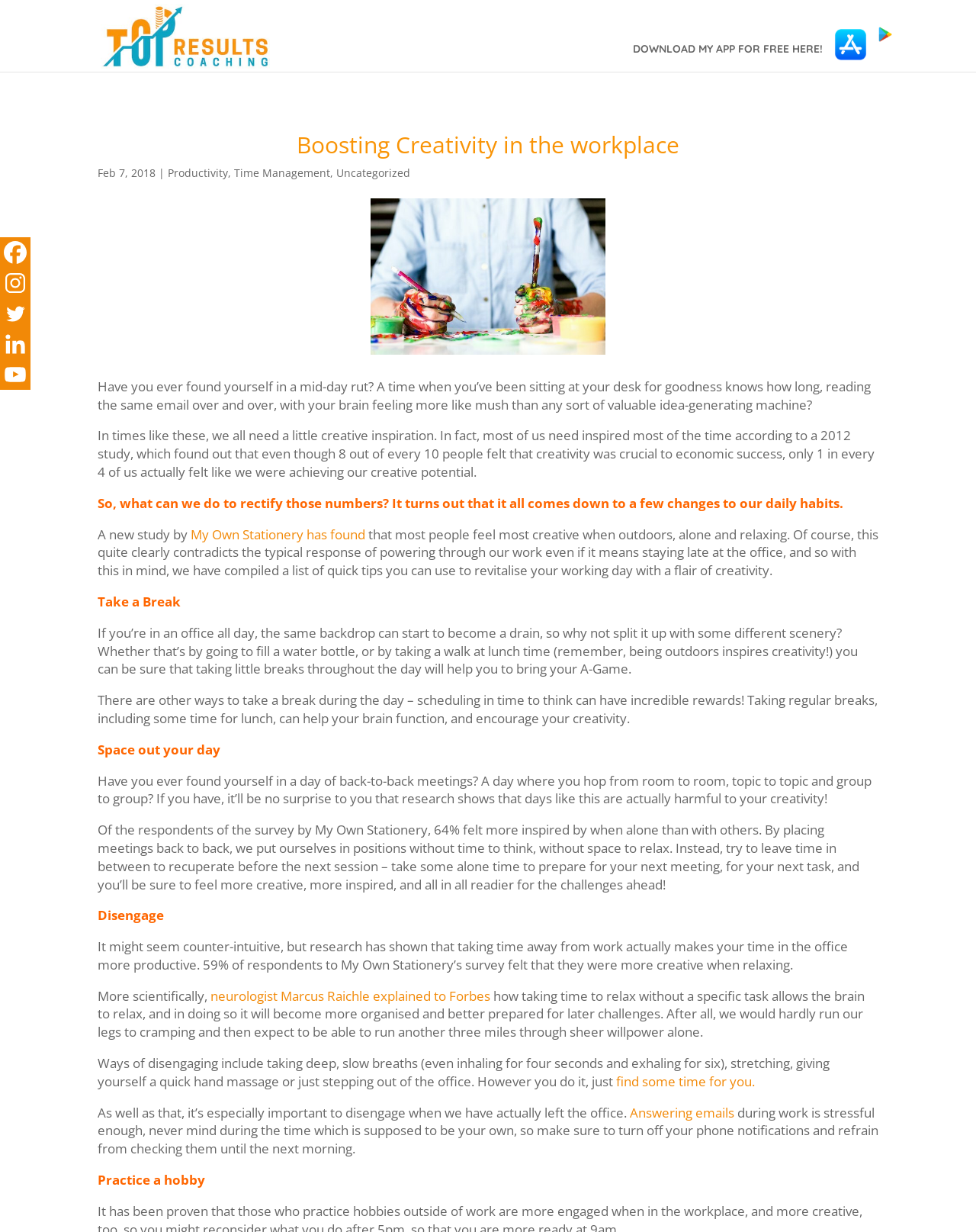Determine the heading of the webpage and extract its text content.

Boosting Creativity in the workplace